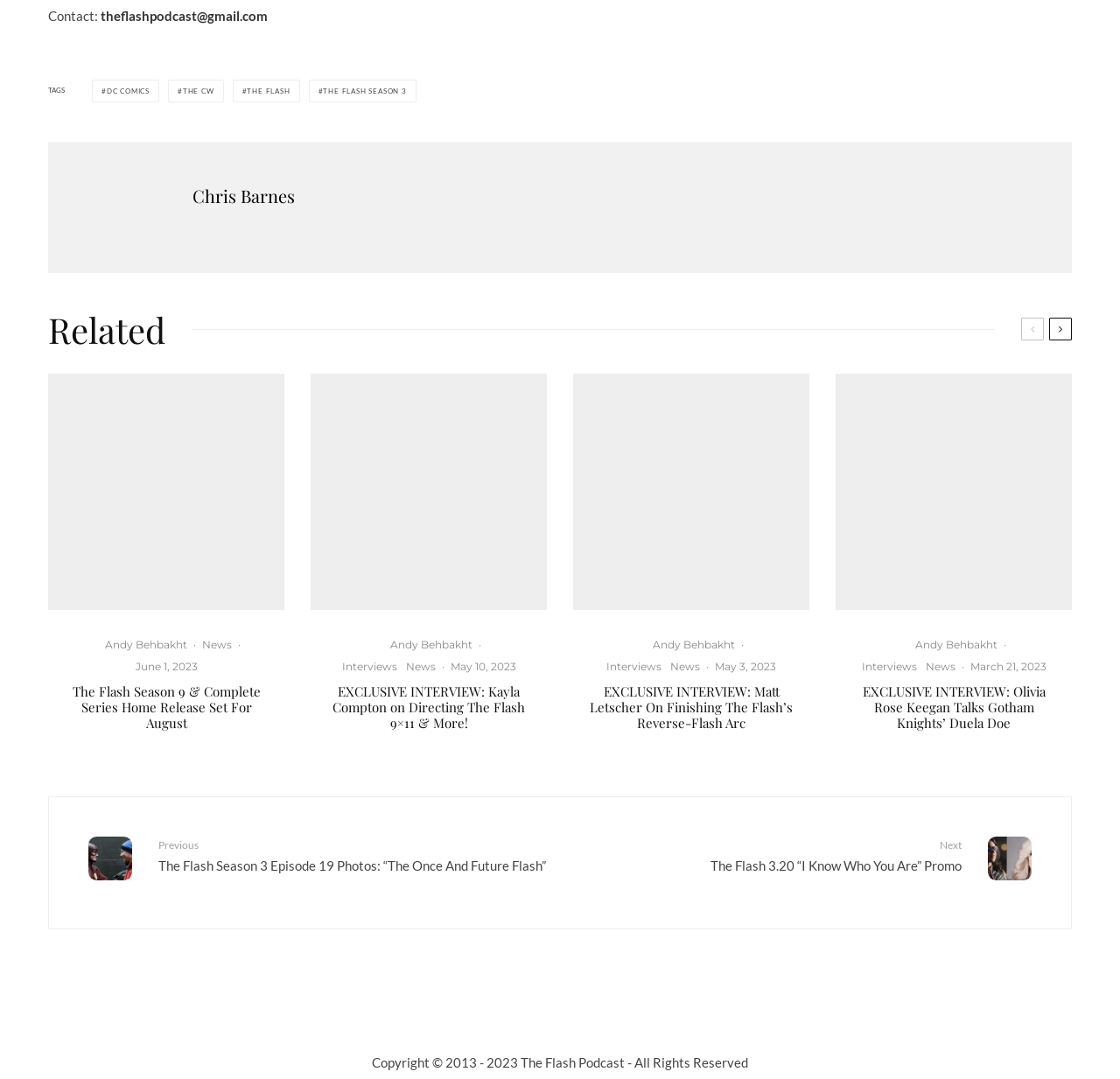Determine the bounding box coordinates of the clickable area required to perform the following instruction: "Read The Flash Season 9 Complete Series Box article". The coordinates should be represented as four float numbers between 0 and 1: [left, top, right, bottom].

[0.043, 0.346, 0.254, 0.565]